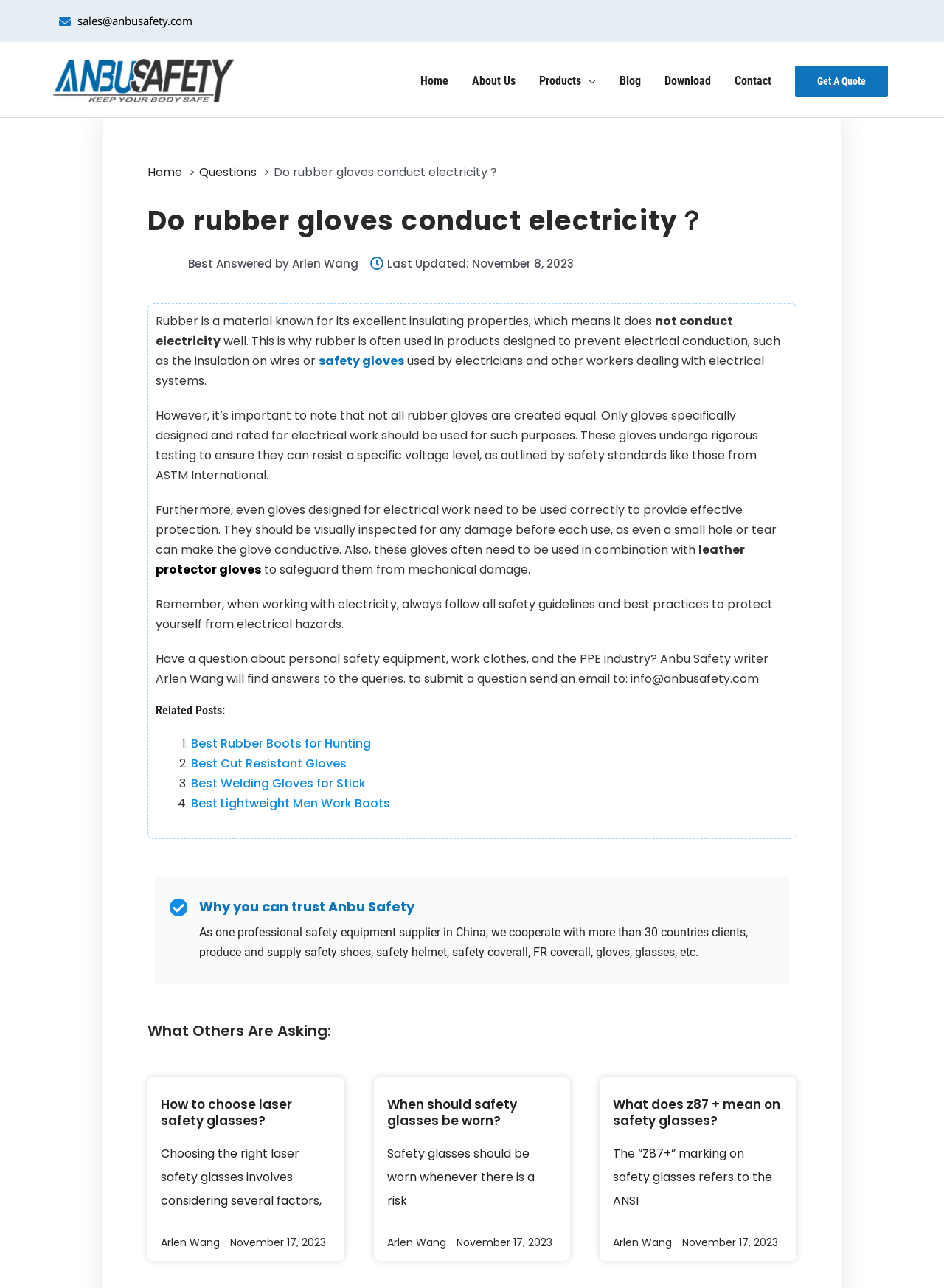Find the bounding box of the element with the following description: "EN". The coordinates must be four float numbers between 0 and 1, formatted as [left, top, right, bottom].

None